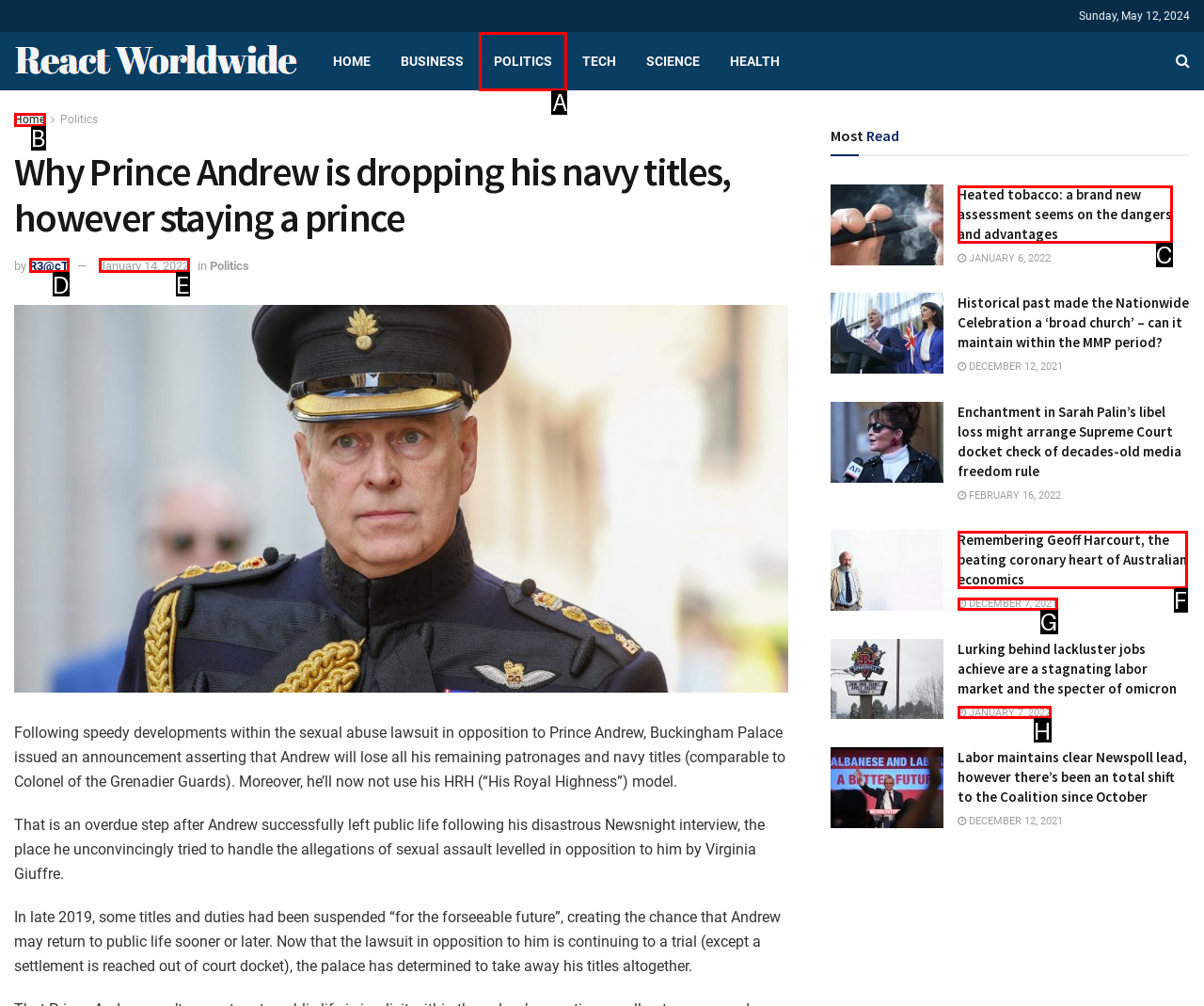Which option should you click on to fulfill this task: Get in touch with paving contractors in Horsham, PA? Answer with the letter of the correct choice.

None